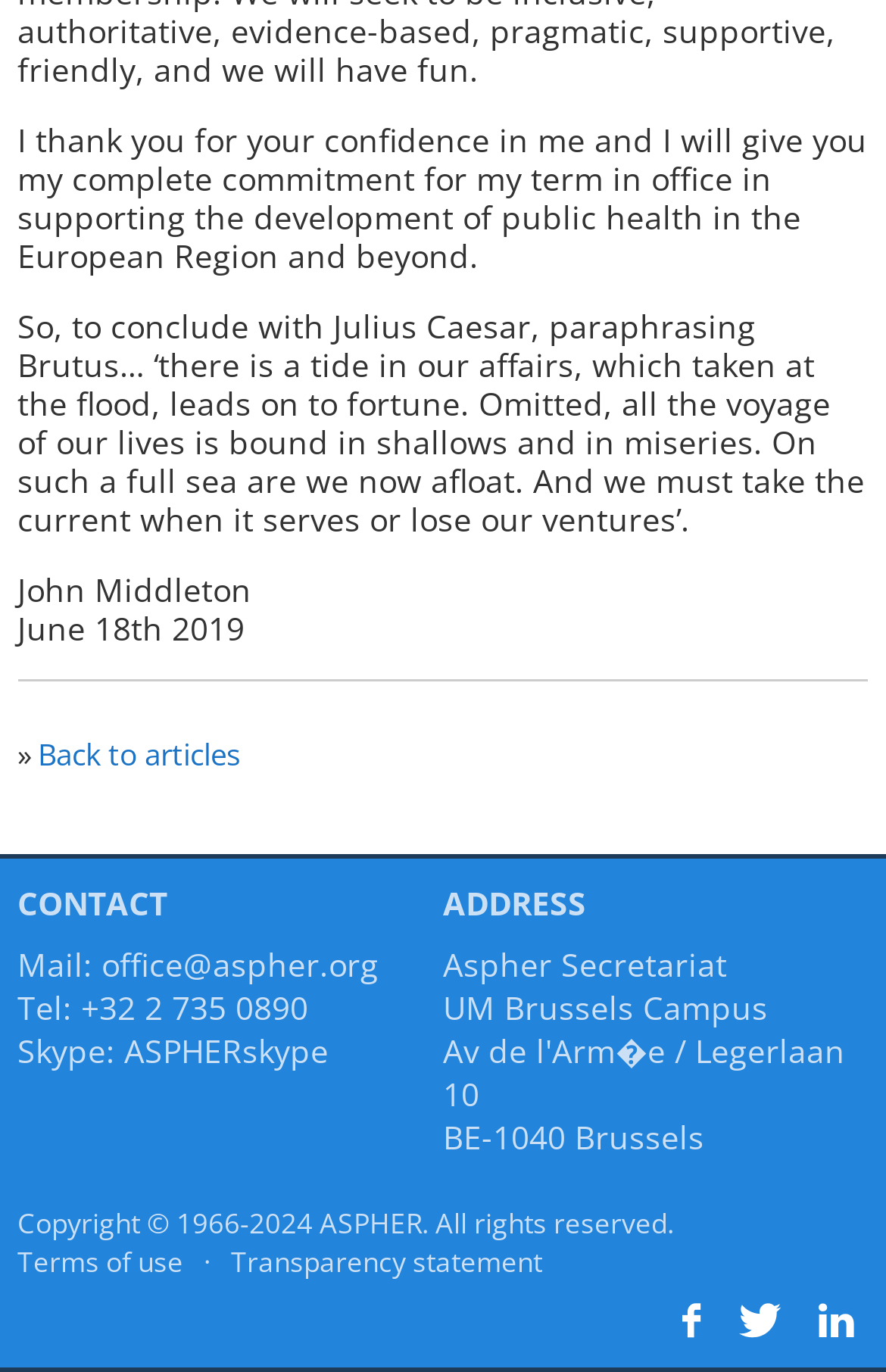Identify the bounding box coordinates for the region to click in order to carry out this instruction: "View terms of use". Provide the coordinates using four float numbers between 0 and 1, formatted as [left, top, right, bottom].

[0.02, 0.906, 0.207, 0.934]